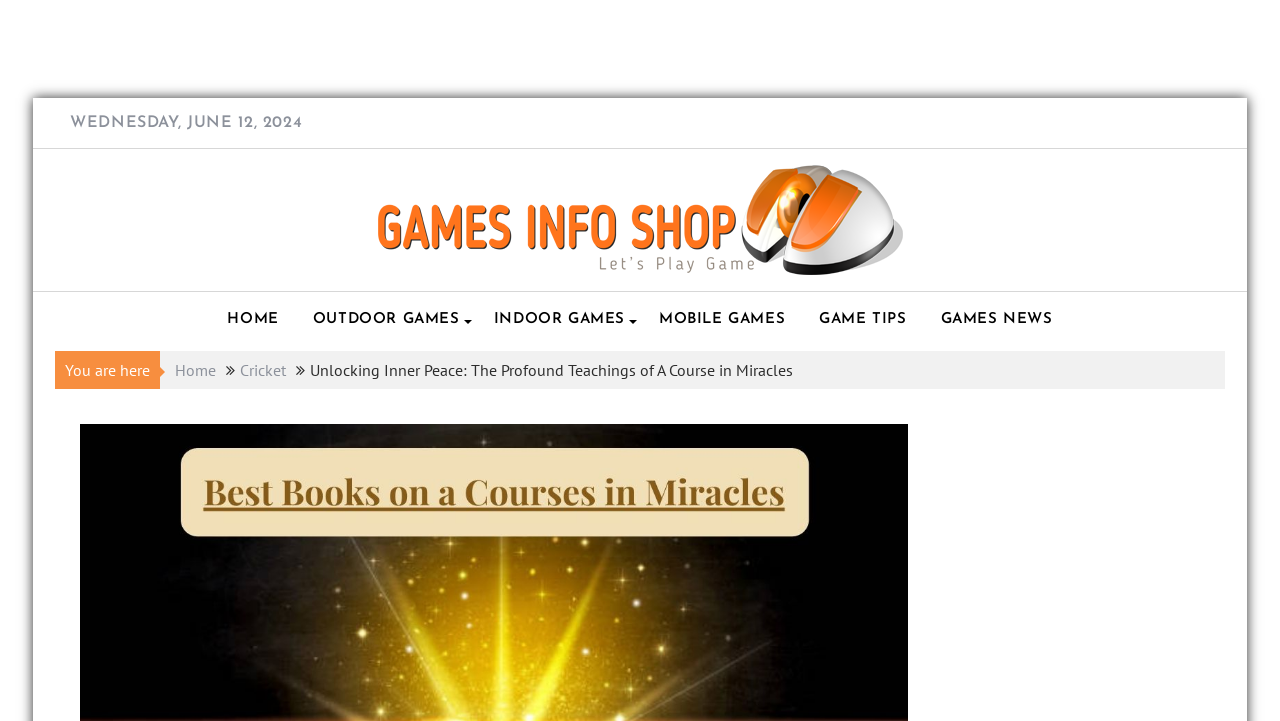Analyze the image and give a detailed response to the question:
What is the topic of the main content on the webpage?

I found the topic by looking at the StaticText element with the text 'Unlocking Inner Peace: The Profound Teachings of A Course in Miracles' located at [0.242, 0.499, 0.62, 0.527].